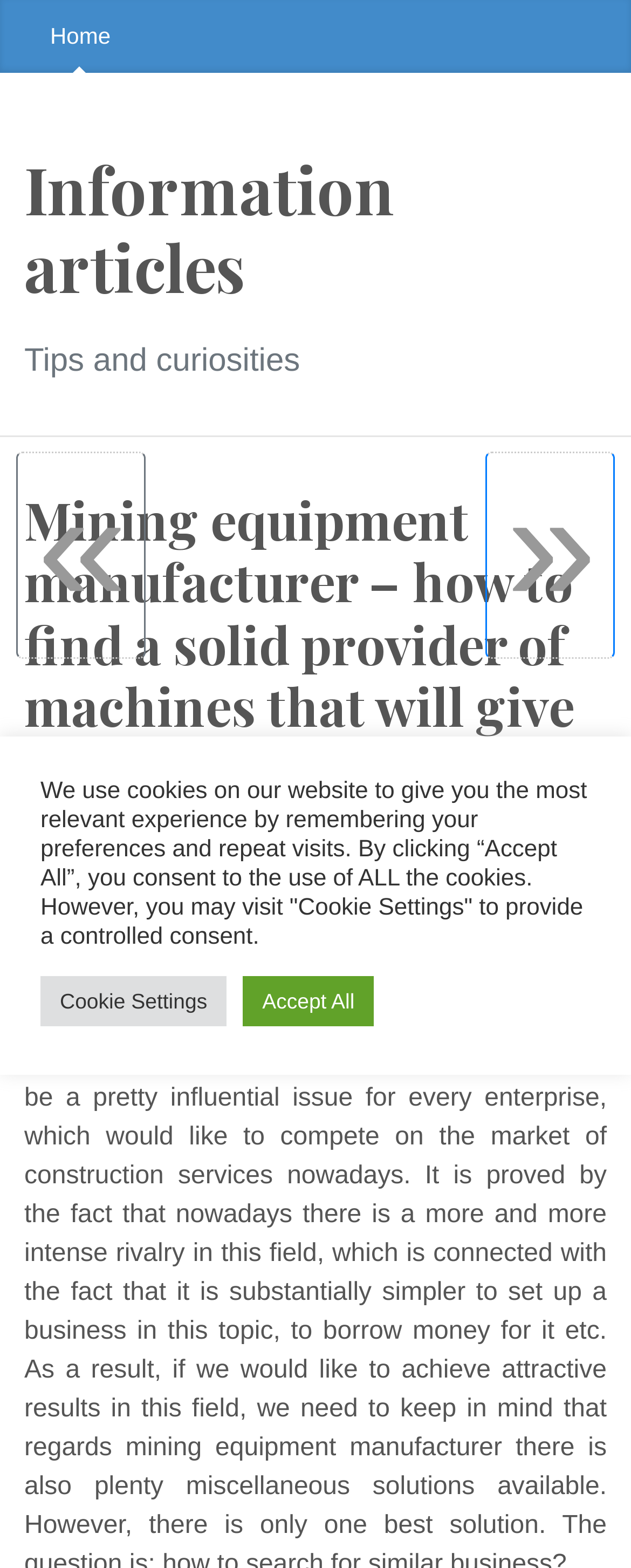Who is the author of the article?
Identify the answer in the screenshot and reply with a single word or phrase.

admin